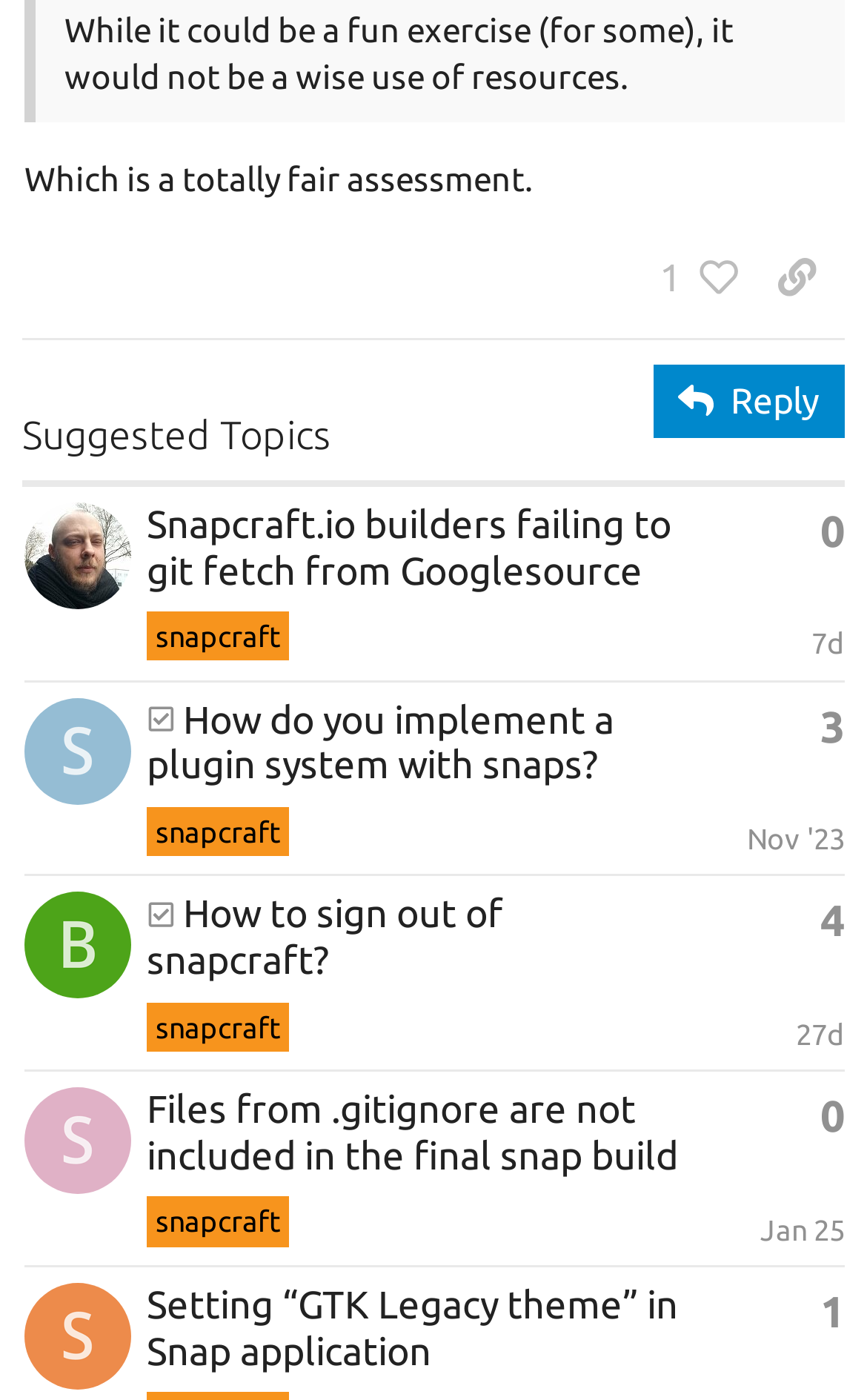Could you highlight the region that needs to be clicked to execute the instruction: "Click the 'Reply' button"?

[0.753, 0.26, 0.974, 0.312]